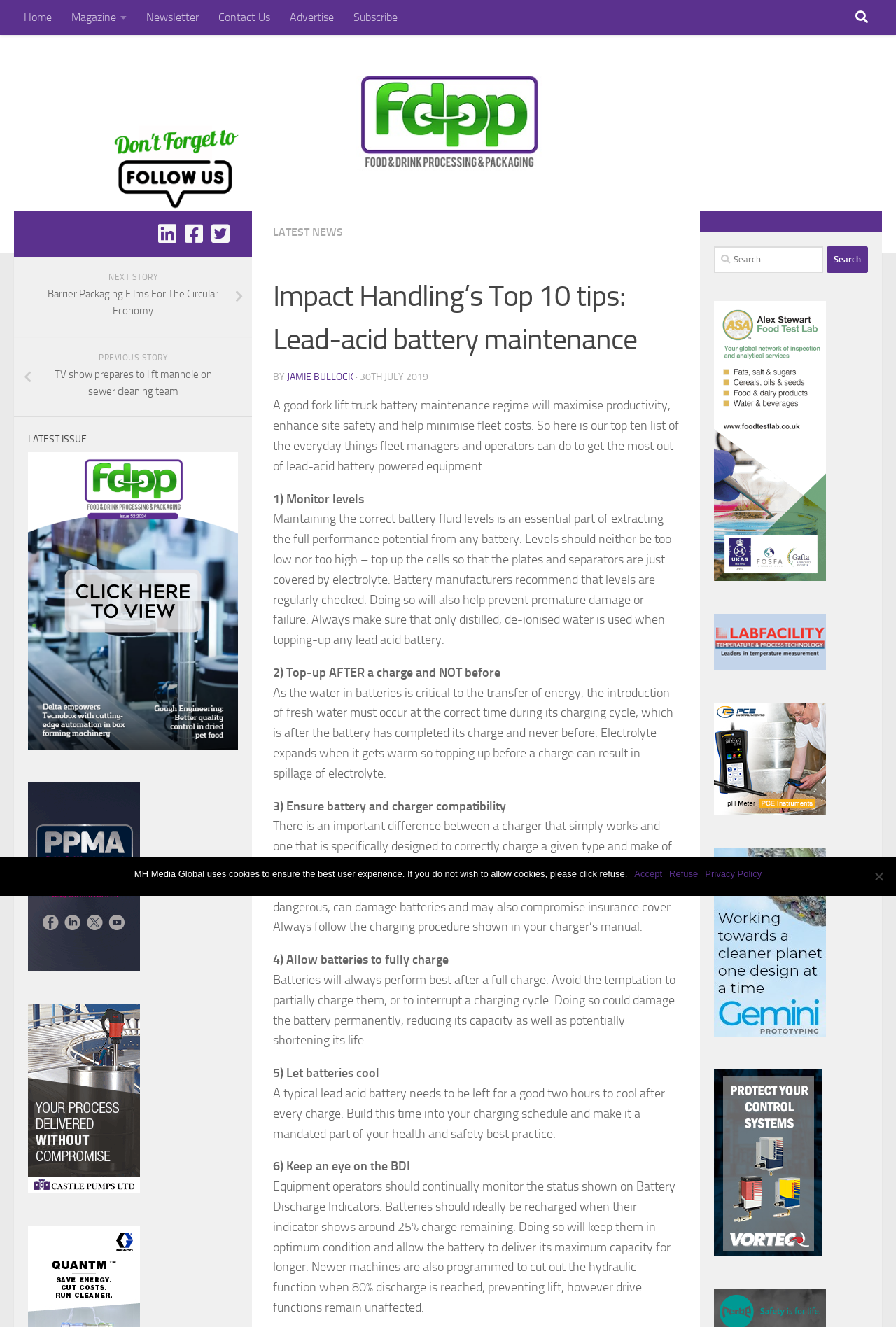Please provide a brief answer to the following inquiry using a single word or phrase:
What is the main topic of this article?

Fork lift truck battery maintenance